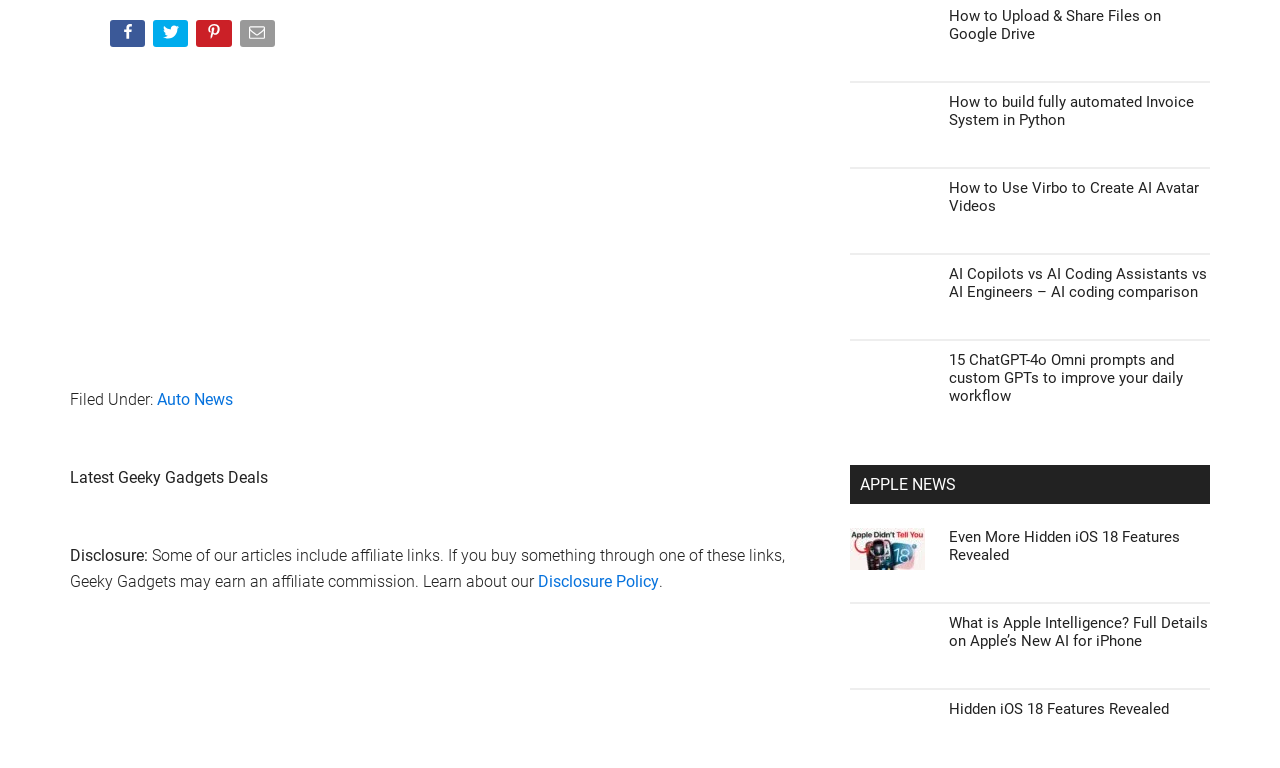Please provide a comprehensive response to the question below by analyzing the image: 
What is the purpose of the links at the top?

The links at the top, including 'Share', 'Tweet', 'Pin', and 'Email', are likely used to share the content of the webpage on various social media platforms or via email.